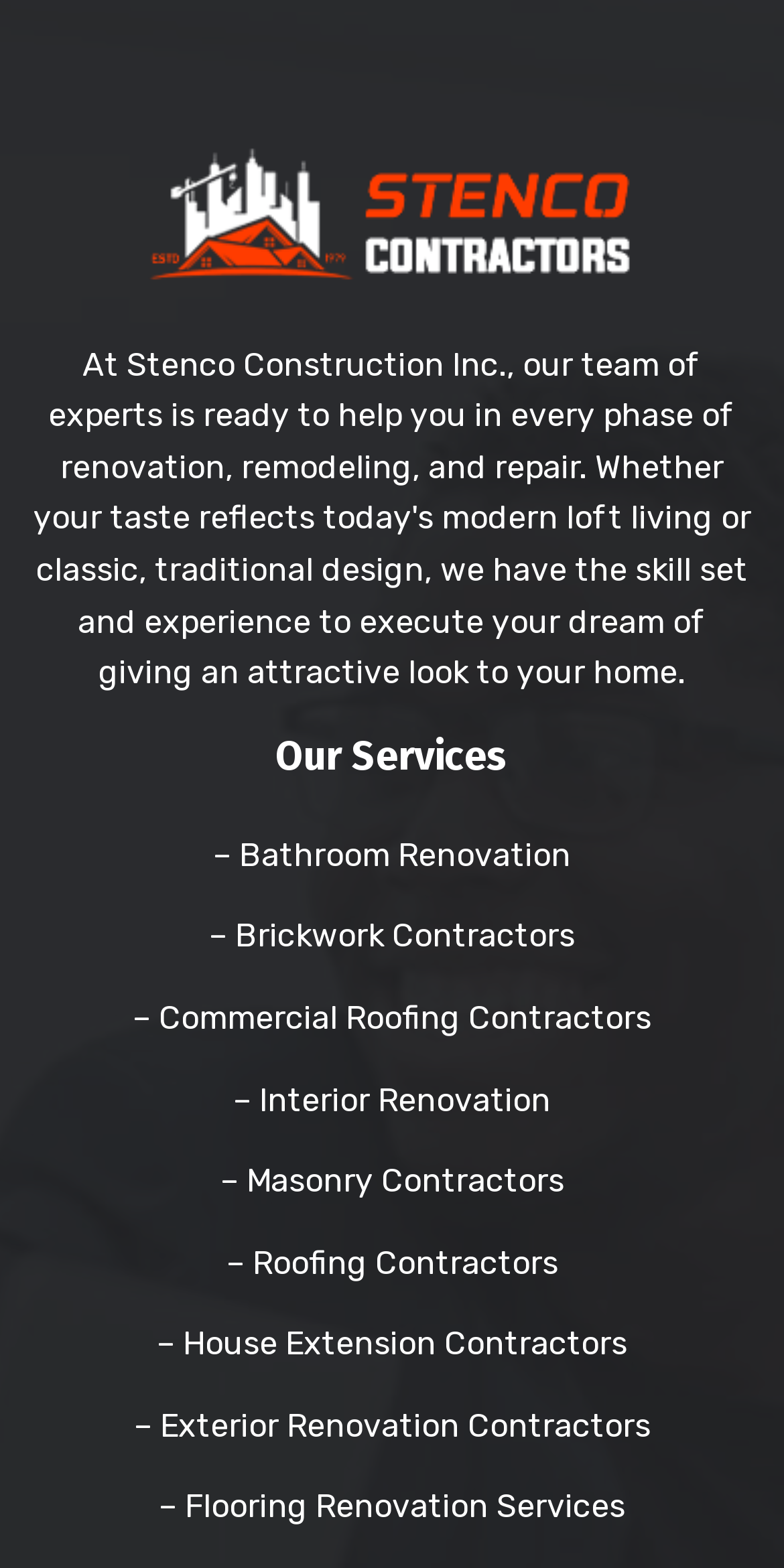Find the bounding box coordinates for the area you need to click to carry out the instruction: "explore commercial roofing contractors". The coordinates should be four float numbers between 0 and 1, indicated as [left, top, right, bottom].

[0.169, 0.637, 0.831, 0.661]